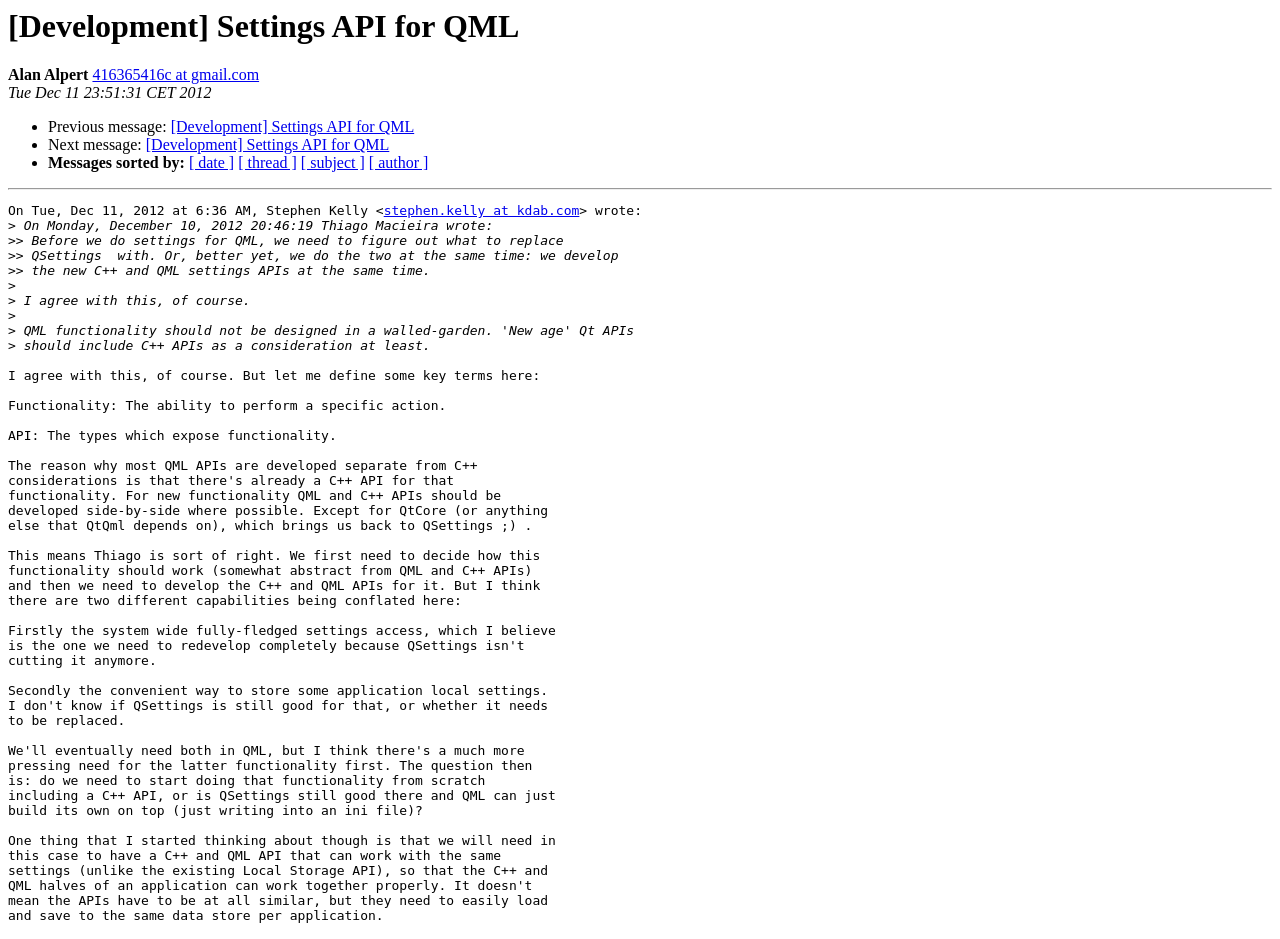What is the topic of discussion in the message?
Look at the image and provide a detailed response to the question.

The topic of discussion in the message can be inferred from the content of the message, which talks about replacing QSettings with a new C++ and QML settings API. The topic is also mentioned in the links and the title of the webpage.